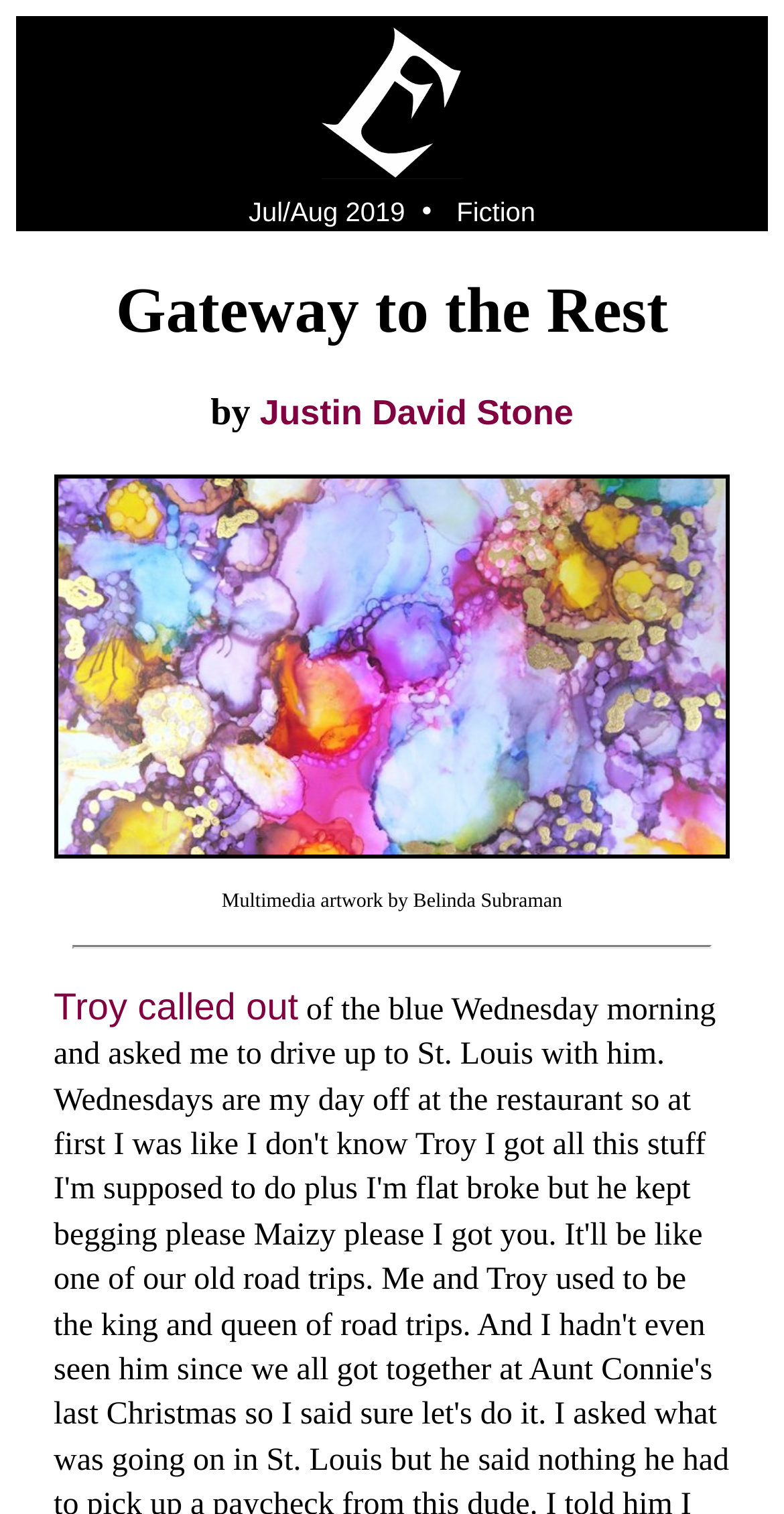Utilize the details in the image to give a detailed response to the question: What is the link above the separator that points to a specific date?

I found the answer by looking at the link elements above the separator and found the link 'Jul/Aug 2019' which points to a specific date.